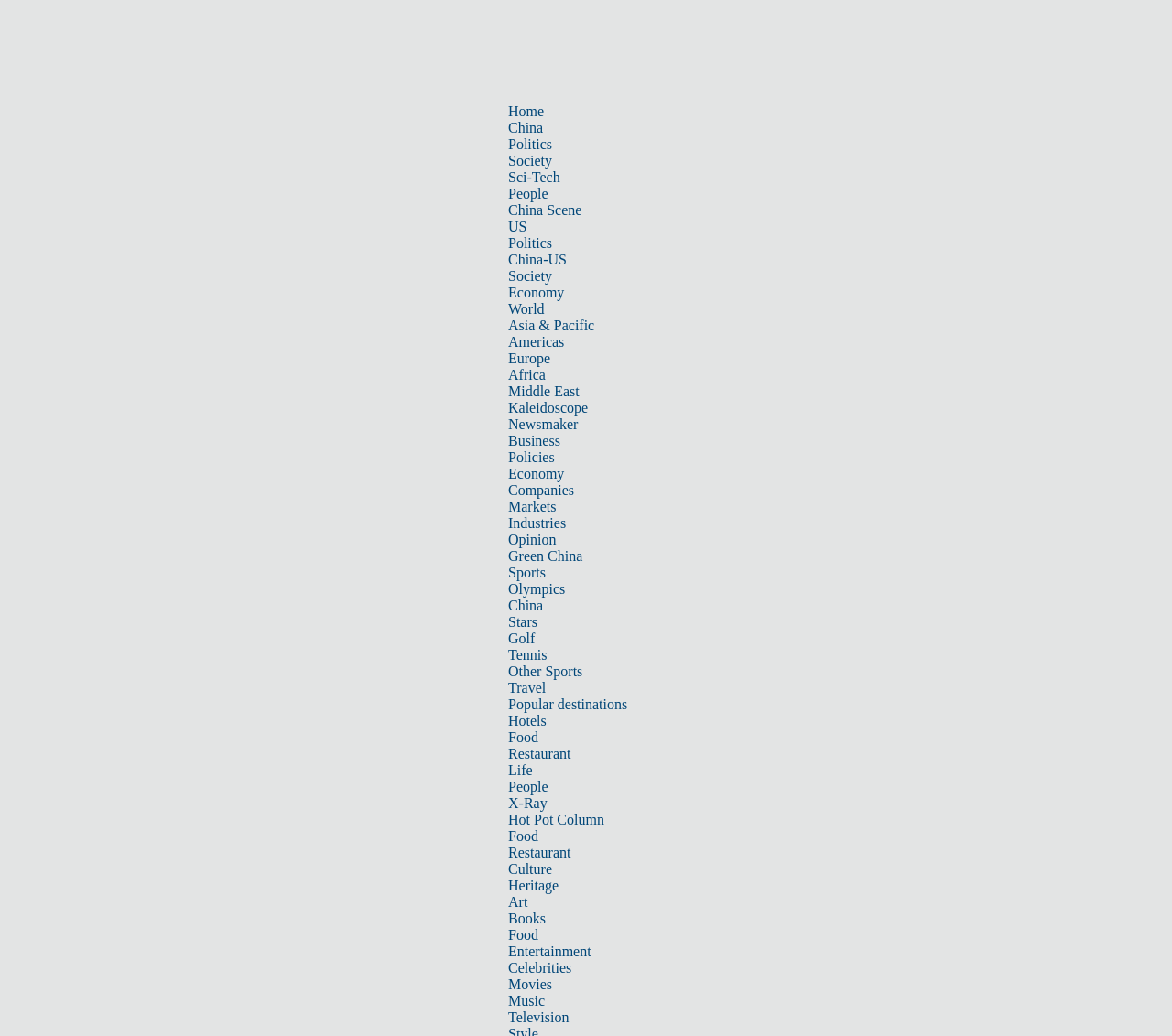Determine the bounding box coordinates of the region I should click to achieve the following instruction: "Click on the 'Home' link". Ensure the bounding box coordinates are four float numbers between 0 and 1, i.e., [left, top, right, bottom].

[0.434, 0.1, 0.464, 0.115]